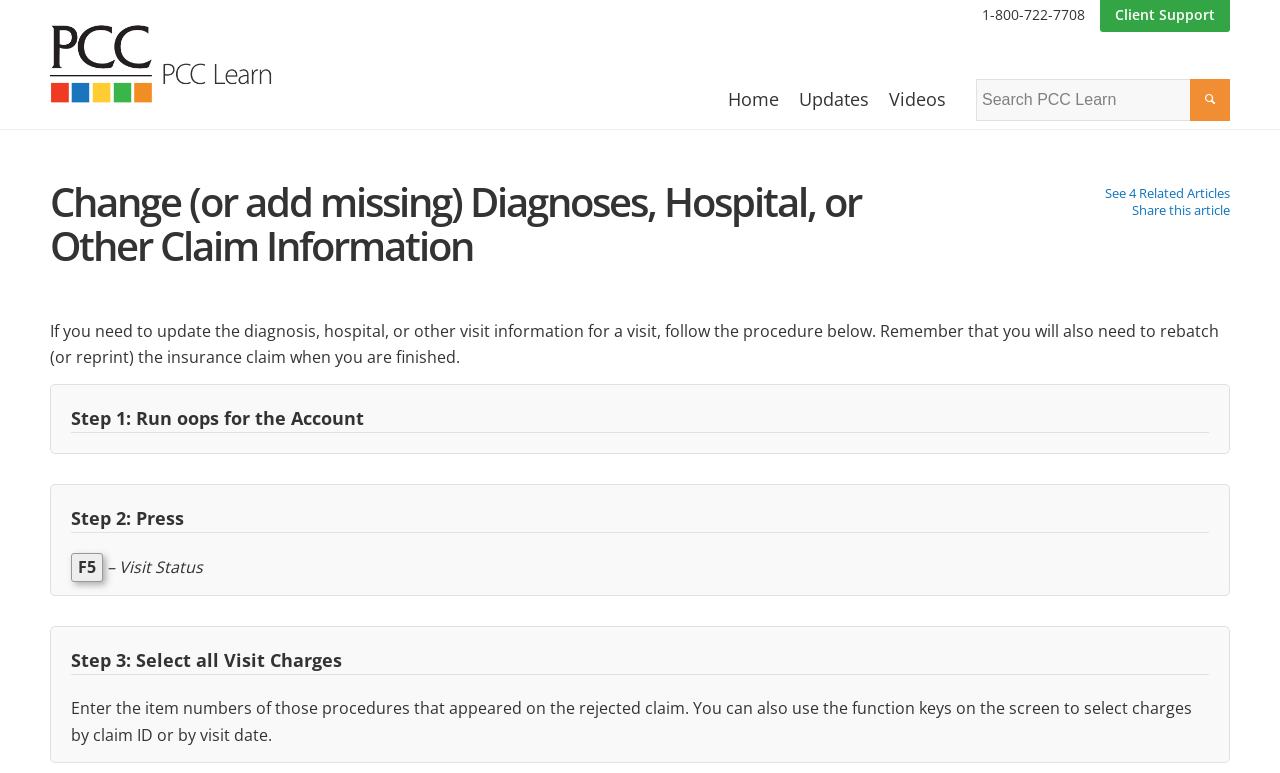Locate the UI element described by aria-label="PCC Learn" and provide its bounding box coordinates. Use the format (top-left x, top-left y, bottom-right x, bottom-right y) with all values as floating point numbers between 0 and 1.

[0.039, 0.031, 0.247, 0.135]